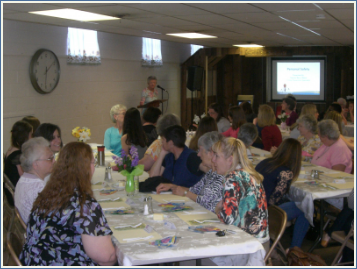Provide a comprehensive description of the image.

This image captures a vibrant gathering at Calvary Christian Church, showcasing a special event in a warmly lit meeting space. The scene is filled with attendees, primarily women, seated around tables adorned with simple decorations and materials for their activities. In the foreground, a woman with long hair is focused on the speaker, who is addressing the audience from a podium off to the left. The backdrop features a screen displaying the presentation topic, highlighting the church's emphasis on community and engagement. The room exudes a friendly atmosphere, reflecting the church’s mission of inclusivity and support for all individuals, regardless of their past or present. Natural light streams in through the windows, adding warmth to the event as participants gather to engage with one another and grow in fellowship.